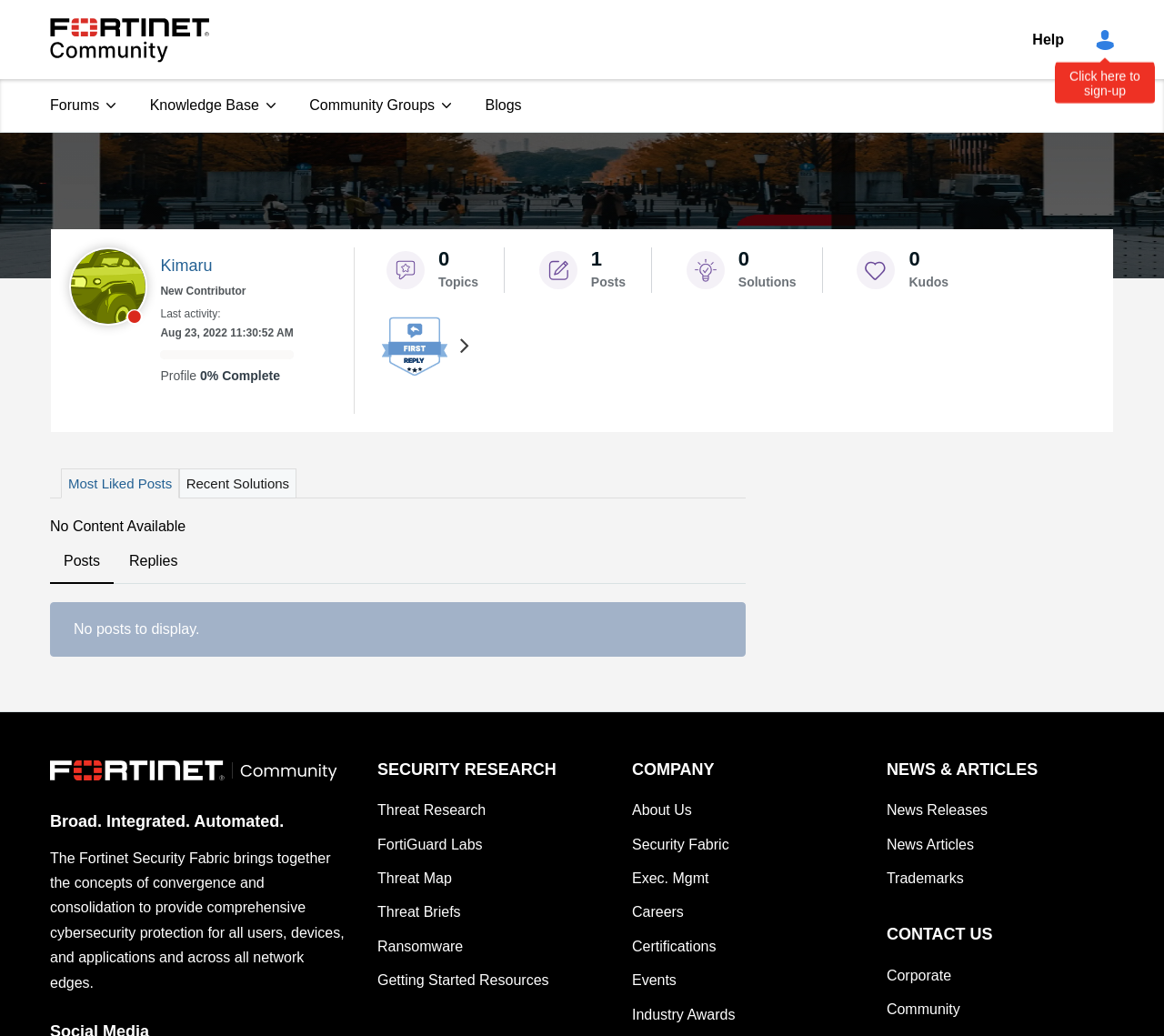Provide the bounding box coordinates of the UI element this sentence describes: "Most Liked Posts".

[0.052, 0.452, 0.154, 0.481]